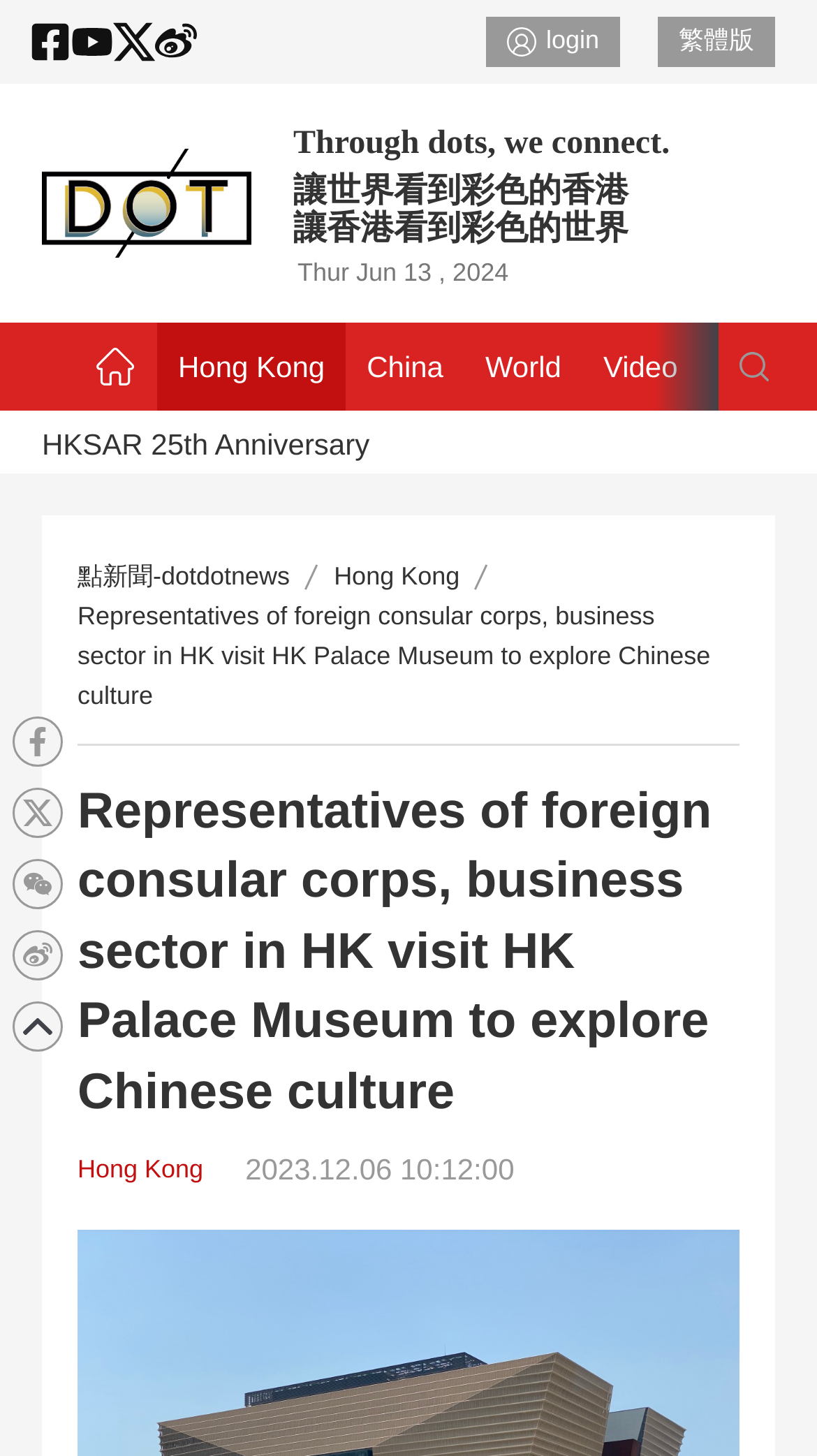Find the bounding box coordinates for the area that must be clicked to perform this action: "Login as a user".

[0.594, 0.012, 0.759, 0.046]